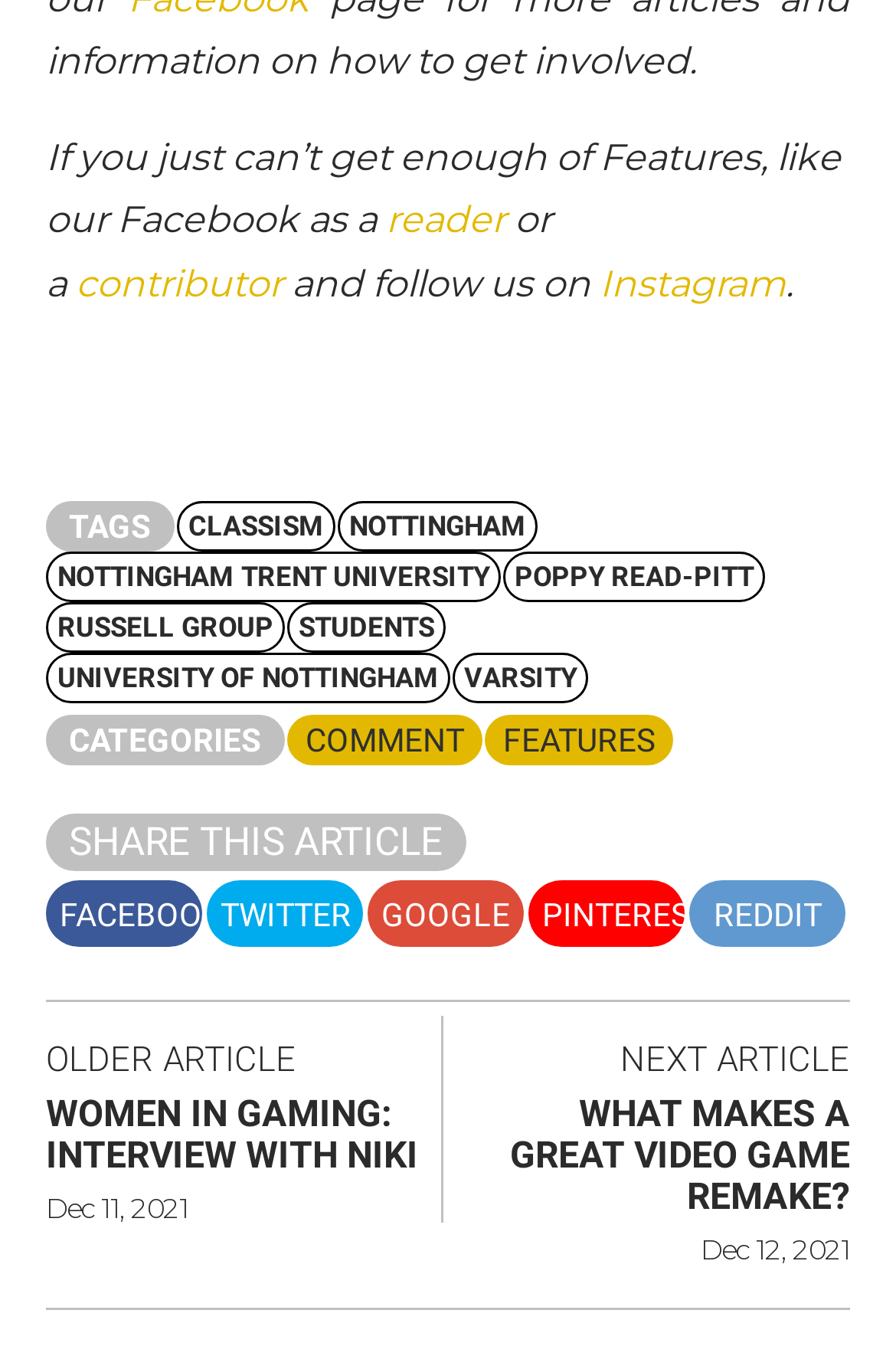Please provide a comprehensive answer to the question based on the screenshot: What is the date of the article 'WHAT MAKES A GREAT VIDEO GAME REMAKE?'?

I found the article 'WHAT MAKES A GREAT VIDEO GAME REMAKE?' and looked for its date, which is mentioned as Dec 12, 2021.